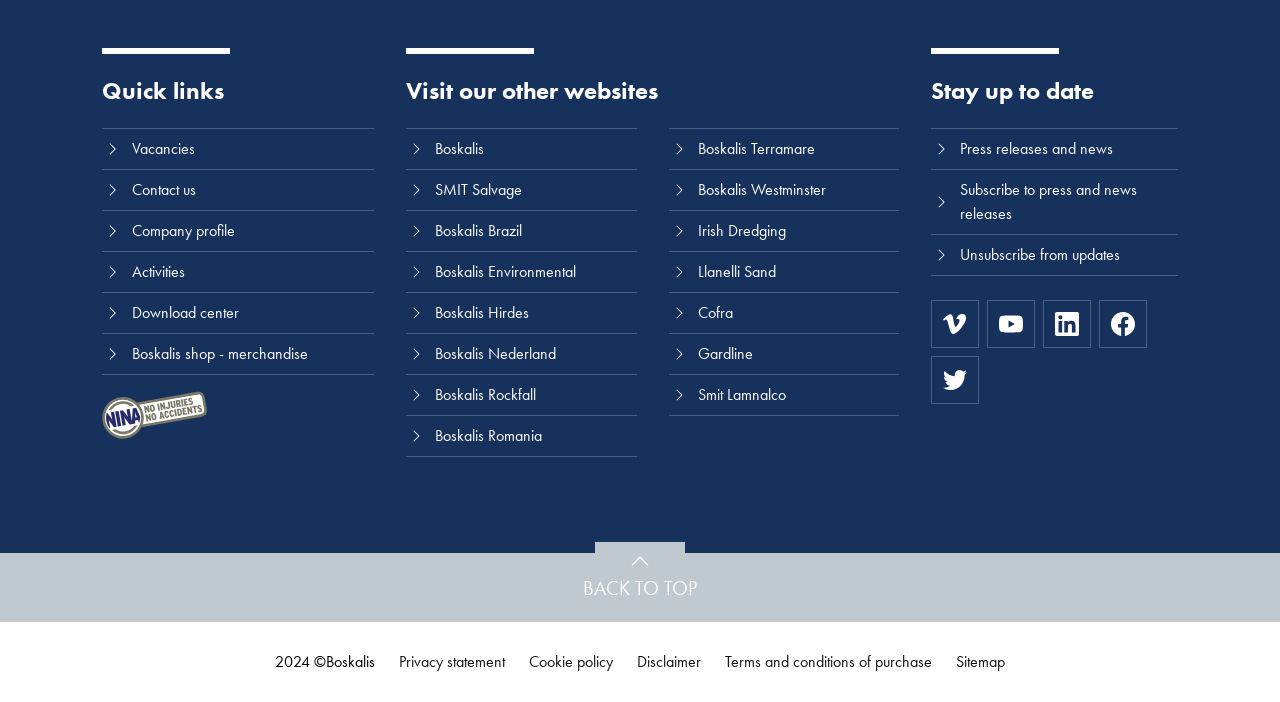Predict the bounding box for the UI component with the following description: "Terms and conditions of purchase".

[0.566, 0.927, 0.728, 0.961]